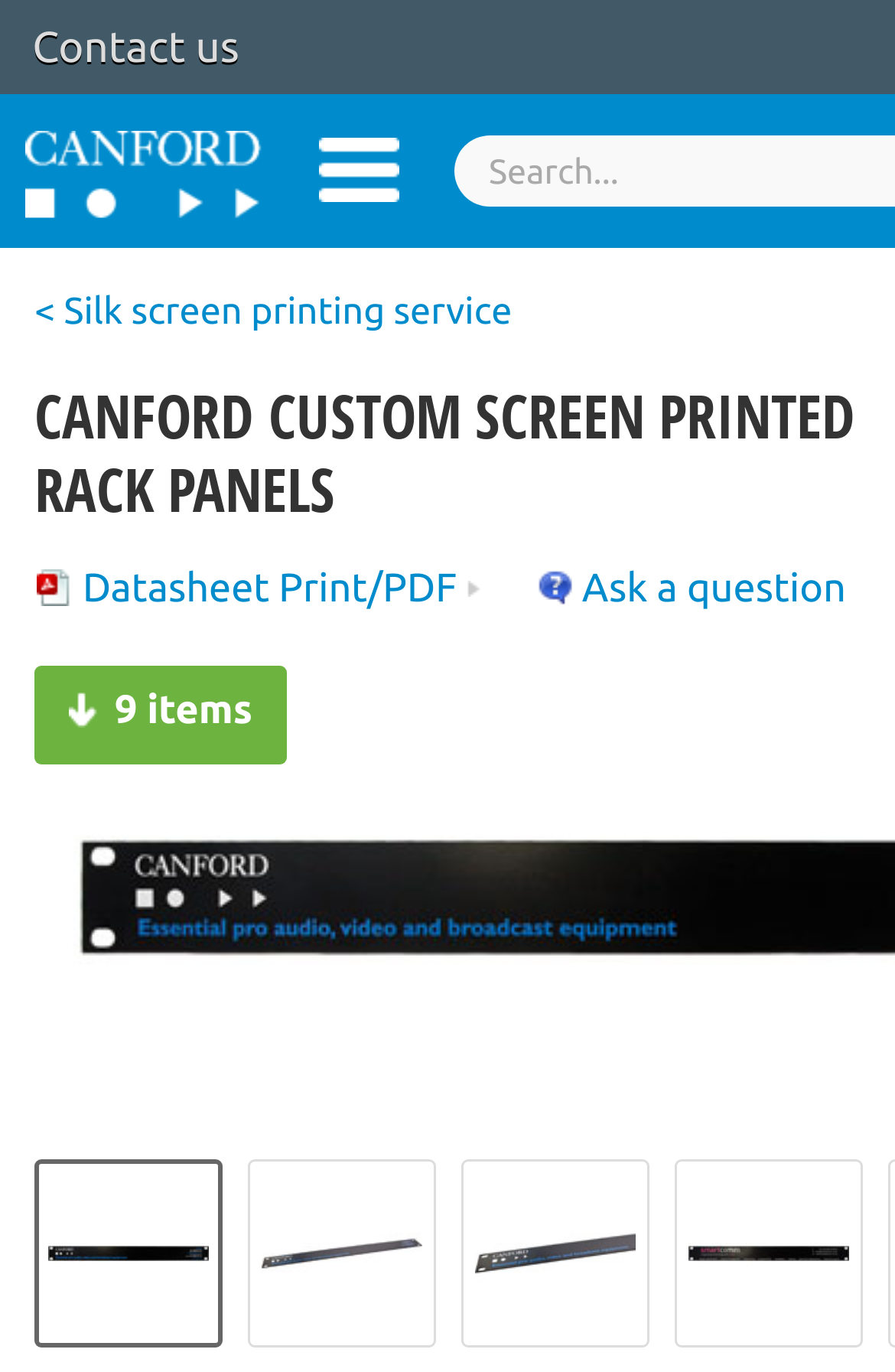Determine the bounding box coordinates for the area that needs to be clicked to fulfill this task: "Open the menu". The coordinates must be given as four float numbers between 0 and 1, i.e., [left, top, right, bottom].

[0.356, 0.101, 0.446, 0.148]